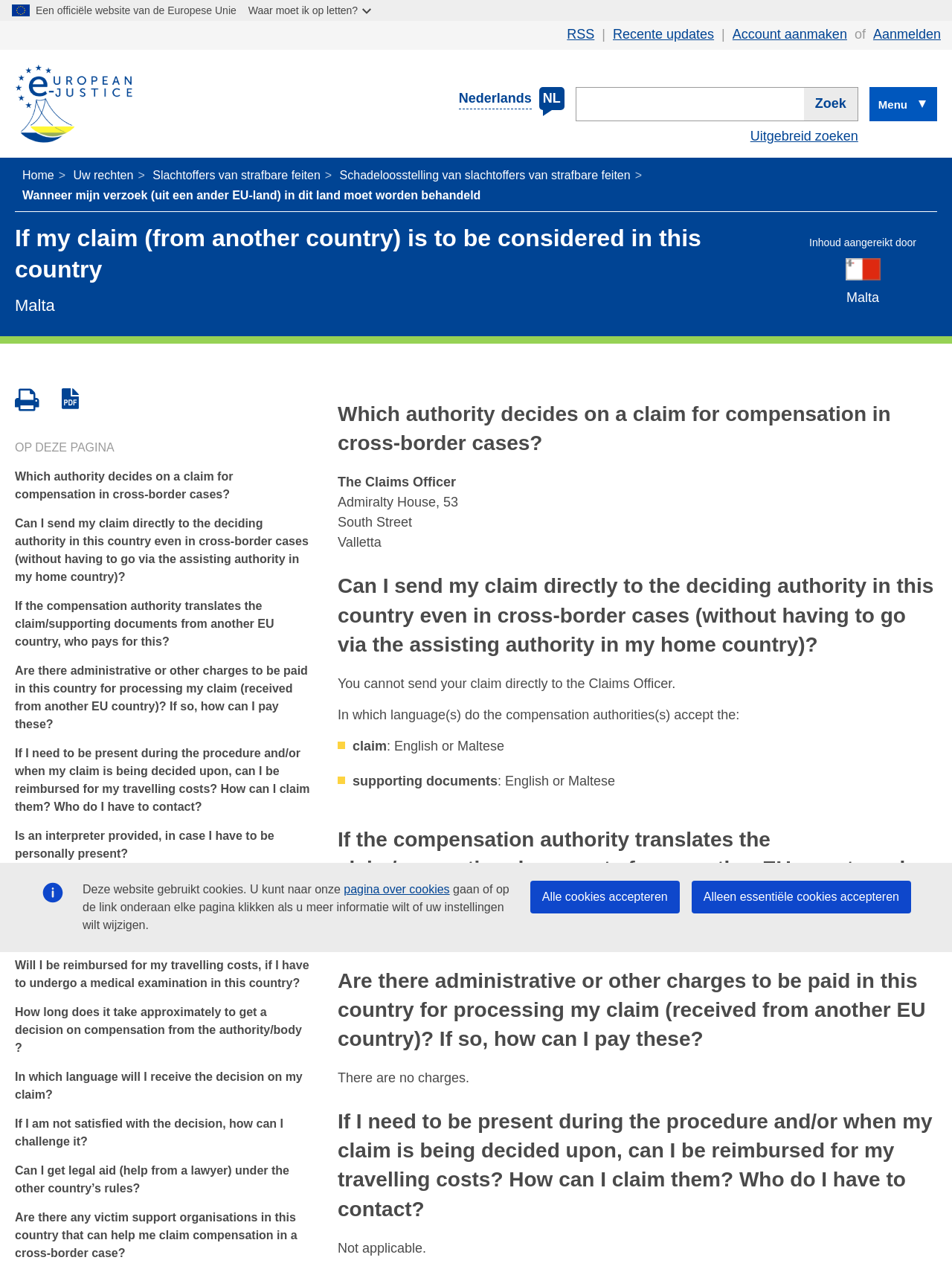Locate the bounding box coordinates of the area you need to click to fulfill this instruction: 'Create an account'. The coordinates must be in the form of four float numbers ranging from 0 to 1: [left, top, right, bottom].

[0.769, 0.021, 0.89, 0.033]